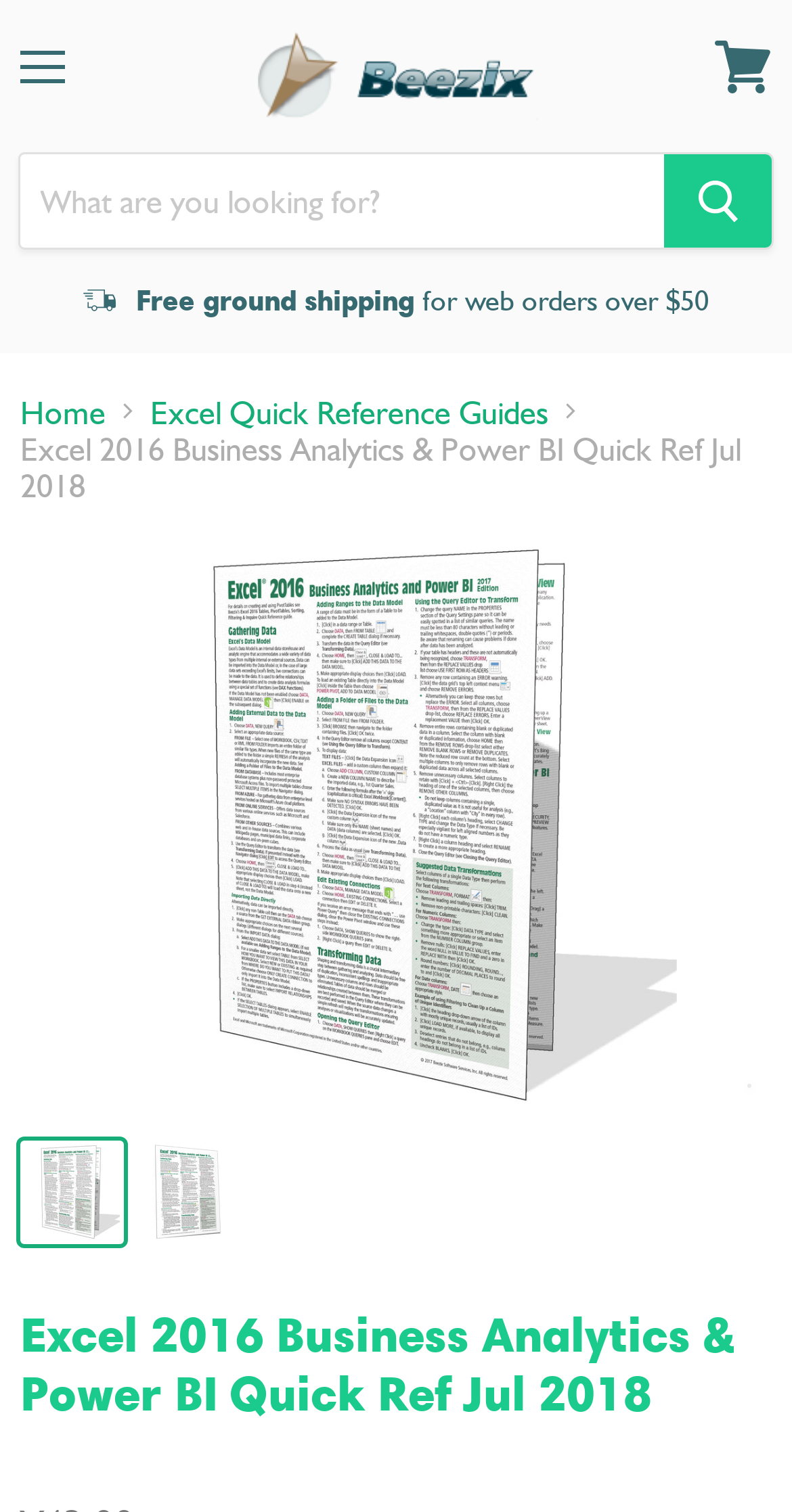Offer a detailed account of what is visible on the webpage.

This webpage is about the "Excel 2016 Power BI Business Analytics Quick Reference Guide" by Beezix. At the top left, there is a "Menu" link. Next to it, there is a layout table that spans most of the top section of the page. Within this table, there is a link that takes up the entire space.

Below the top section, there is a search bar with a "Search" textbox and a "Search" button to its right. Above the search bar, there is a promotional link that offers "Free ground shipping for web orders over $50", accompanied by a small image and a heading that reiterates the offer.

To the right of the search bar, there is a "View cart" link. Below the search bar, there is a navigation section with breadcrumbs, which includes links to "Home" and "Excel Quick Reference Guides". This section also displays the title of the product, "Excel 2016 Business Analytics & Power BI Quick Ref Jul 2018", in a static text element.

Below the breadcrumbs, there is a large figure that takes up most of the page, containing an image of the product. Above the image, there is a navigation section with product thumbnails, which includes two buttons with images of the product. Finally, there is a heading that repeats the product title at the bottom of the page.